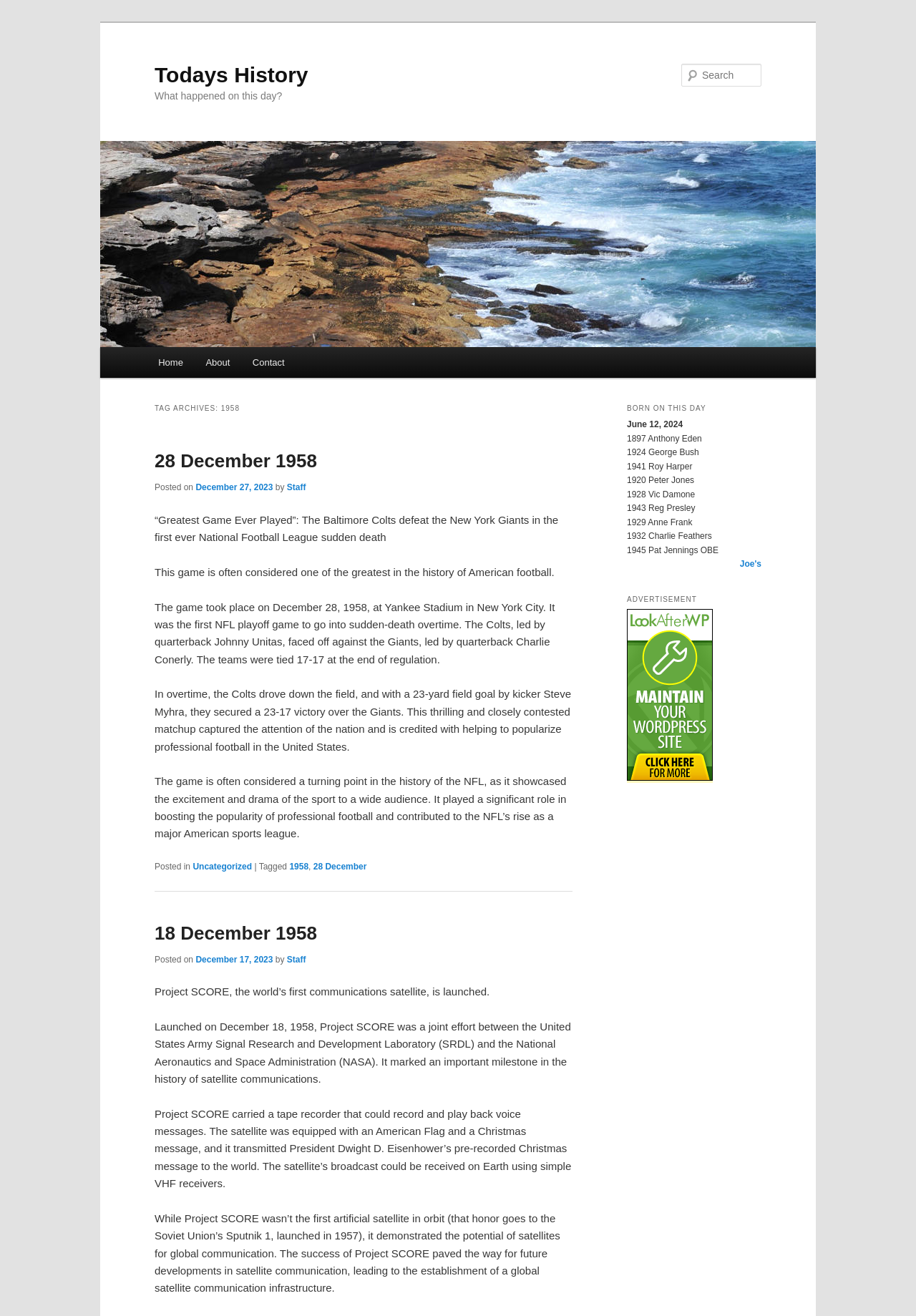Can you find the bounding box coordinates for the element that needs to be clicked to execute this instruction: "Go to Home page"? The coordinates should be given as four float numbers between 0 and 1, i.e., [left, top, right, bottom].

[0.16, 0.264, 0.212, 0.287]